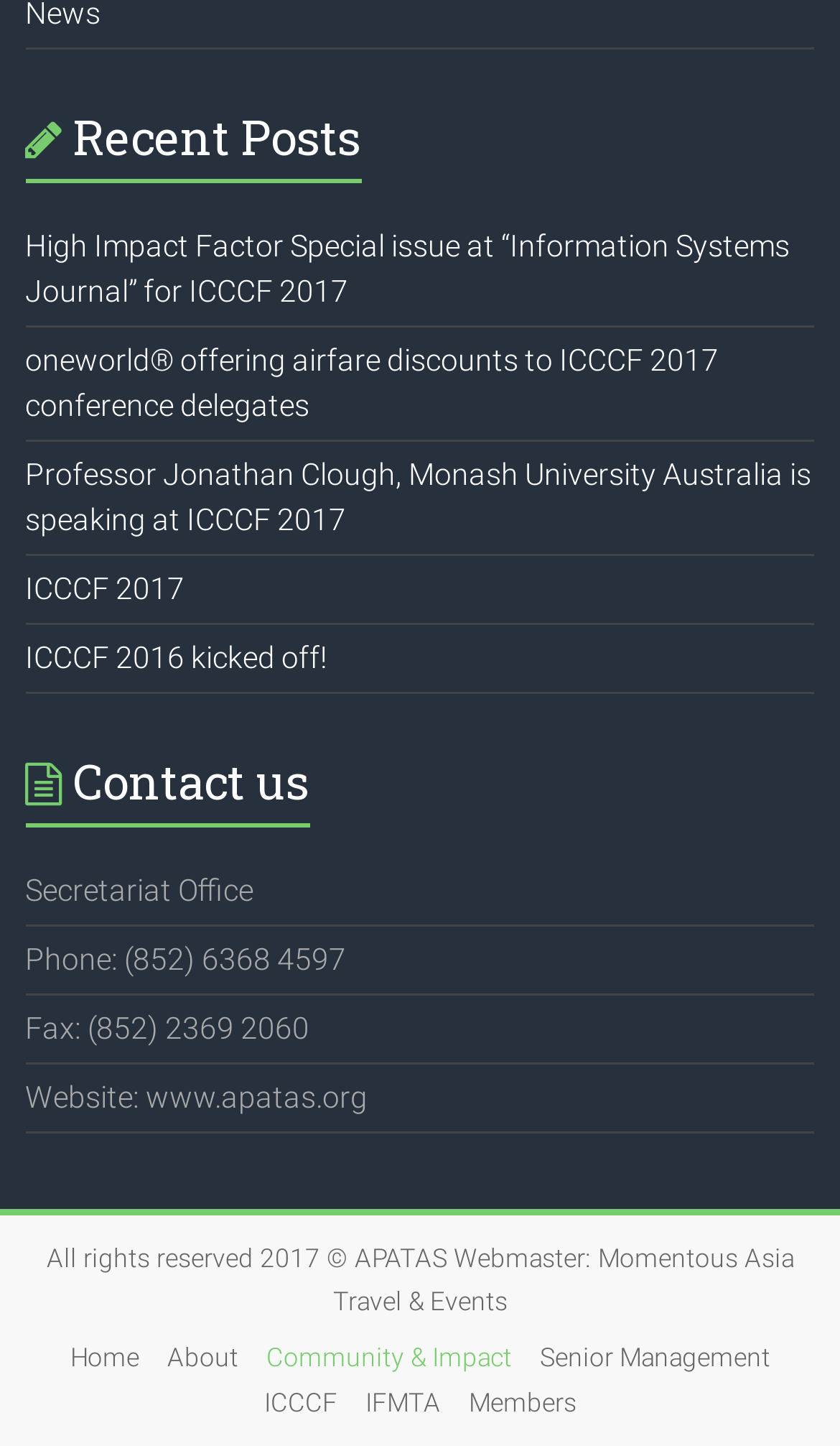Determine the bounding box coordinates of the clickable region to execute the instruction: "View recent posts". The coordinates should be four float numbers between 0 and 1, denoted as [left, top, right, bottom].

[0.03, 0.072, 0.97, 0.148]